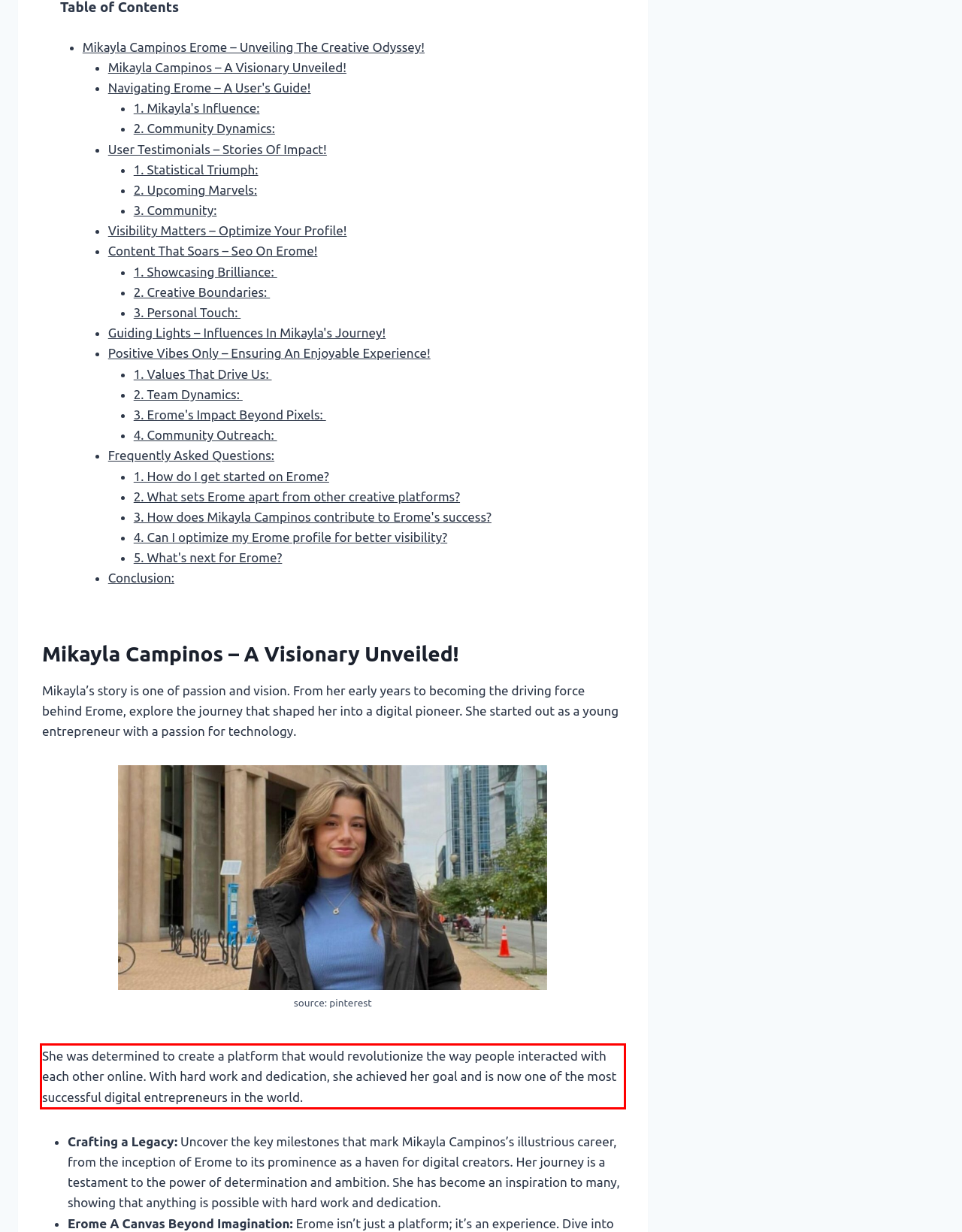Using the provided screenshot of a webpage, recognize the text inside the red rectangle bounding box by performing OCR.

She was determined to create a platform that would revolutionize the way people interacted with each other online. With hard work and dedication, she achieved her goal and is now one of the most successful digital entrepreneurs in the world.